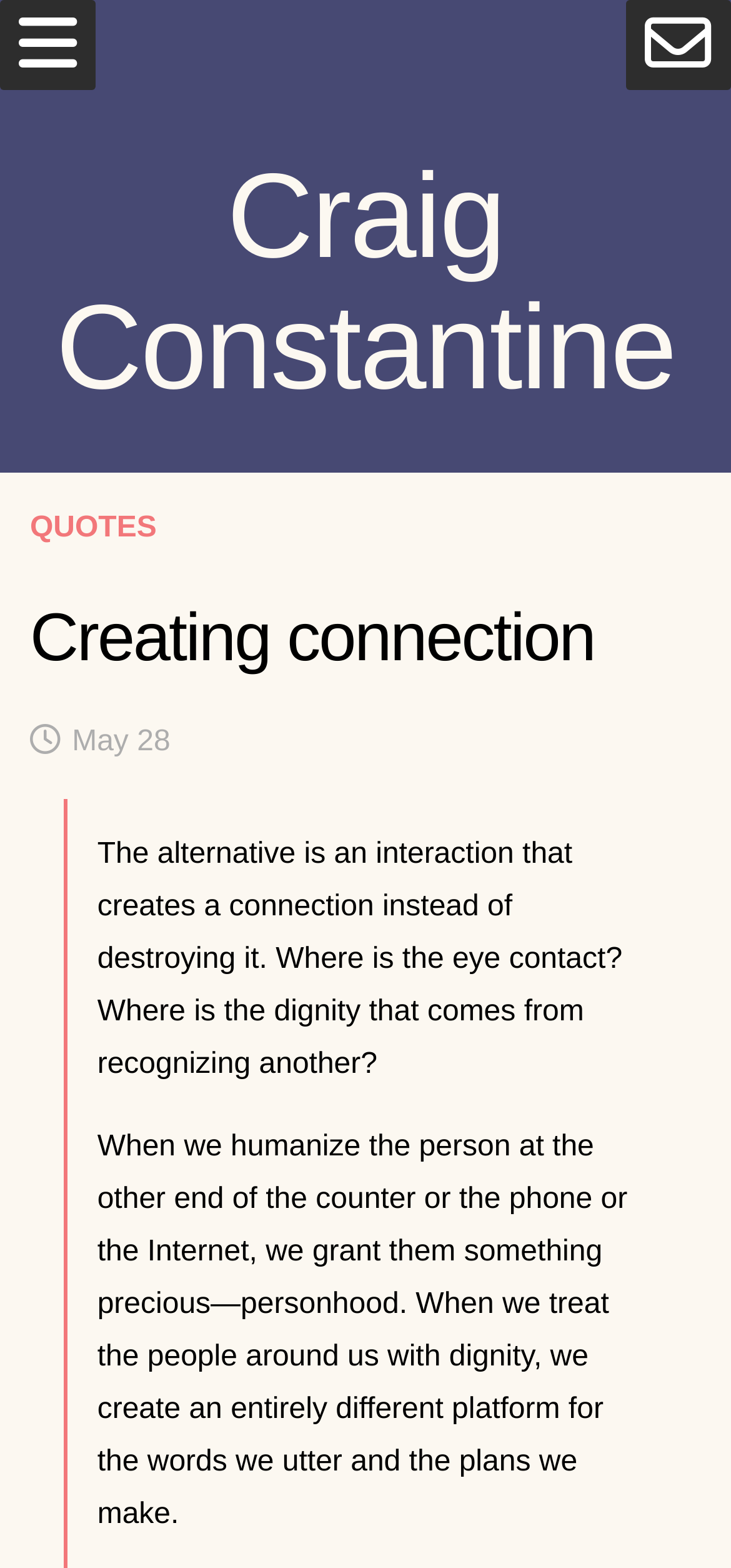Generate a comprehensive caption for the webpage you are viewing.

This webpage is about Craig Constantine, with a focus on creating connections and humanizing interactions. At the top left, there is a small icon, and at the top right, there are two more icons and a "MENU" heading. Below the "MENU" heading, there are several links, including "Start here", "Support my work", "7 for Sunday", "Projects", "Guidebook", "Blog", "Following Craig", and "Contacting Craig". 

On the top right, there is a search bar with a "Search for:" label. Below the search bar, there is a heading "Craig Constantine" with a link to the same name. 

Under the "Craig Constantine" heading, there is a section with a heading "Creating connection" and a subheading "May 28". This section contains two paragraphs of text, which discuss the importance of humanizing interactions and treating others with dignity. 

To the right of this section, there is an icon and a heading "Subscribe…". Below this, there is a section promoting "7 for Sunday", a weekly email newsletter. This section includes a brief description, a link to view the latest issue, and a form to sign up for the newsletter. 

At the bottom of the page, there is a section with text discussing the various ways to follow Craig Constantine, including a link to explore these options.